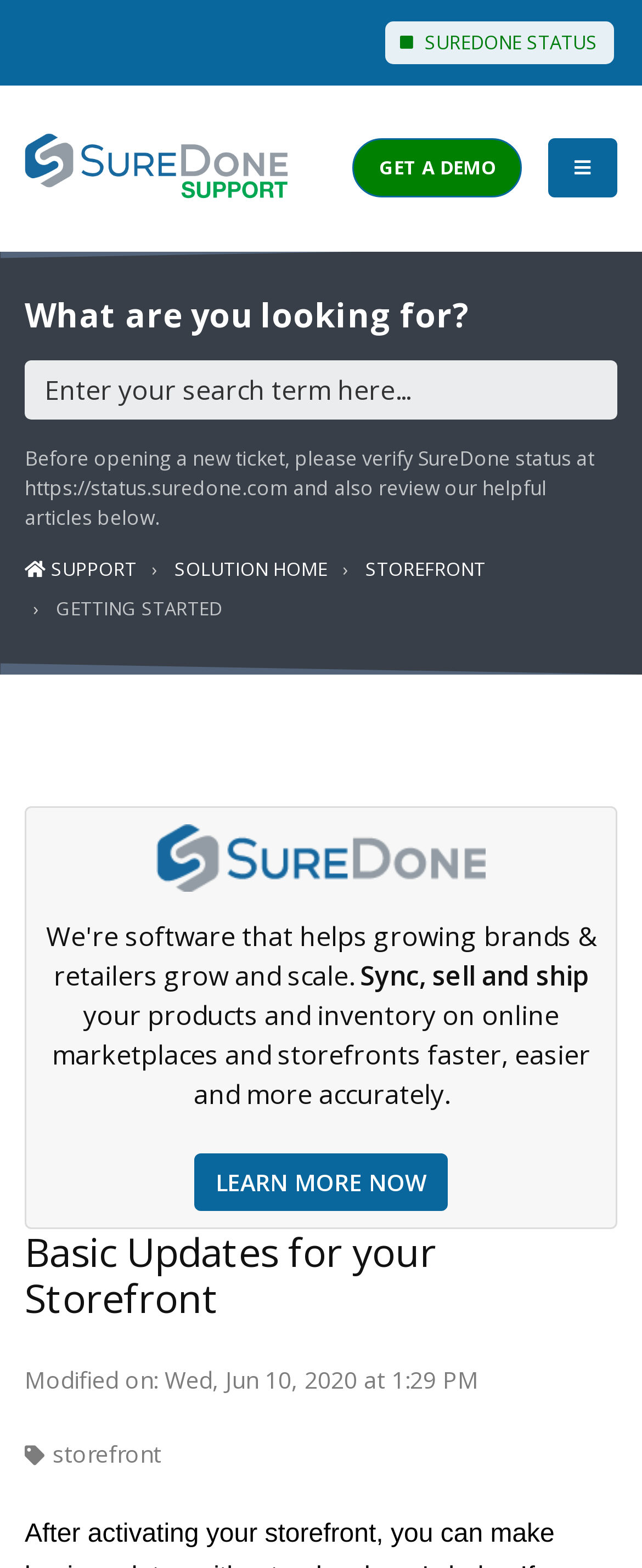Identify the bounding box coordinates of the specific part of the webpage to click to complete this instruction: "Get a demo".

[0.55, 0.088, 0.813, 0.126]